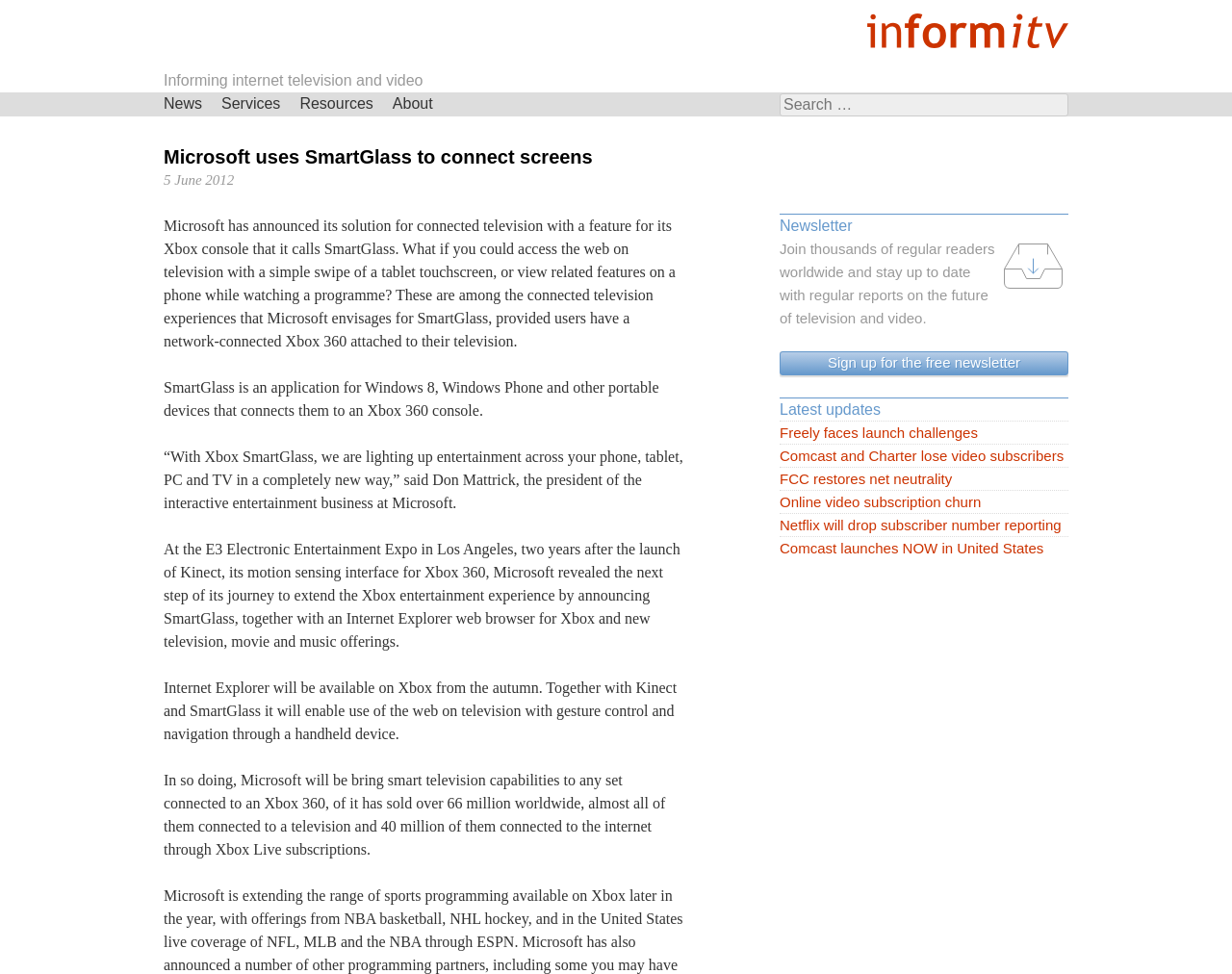Extract the bounding box of the UI element described as: "Services".

[0.172, 0.095, 0.235, 0.119]